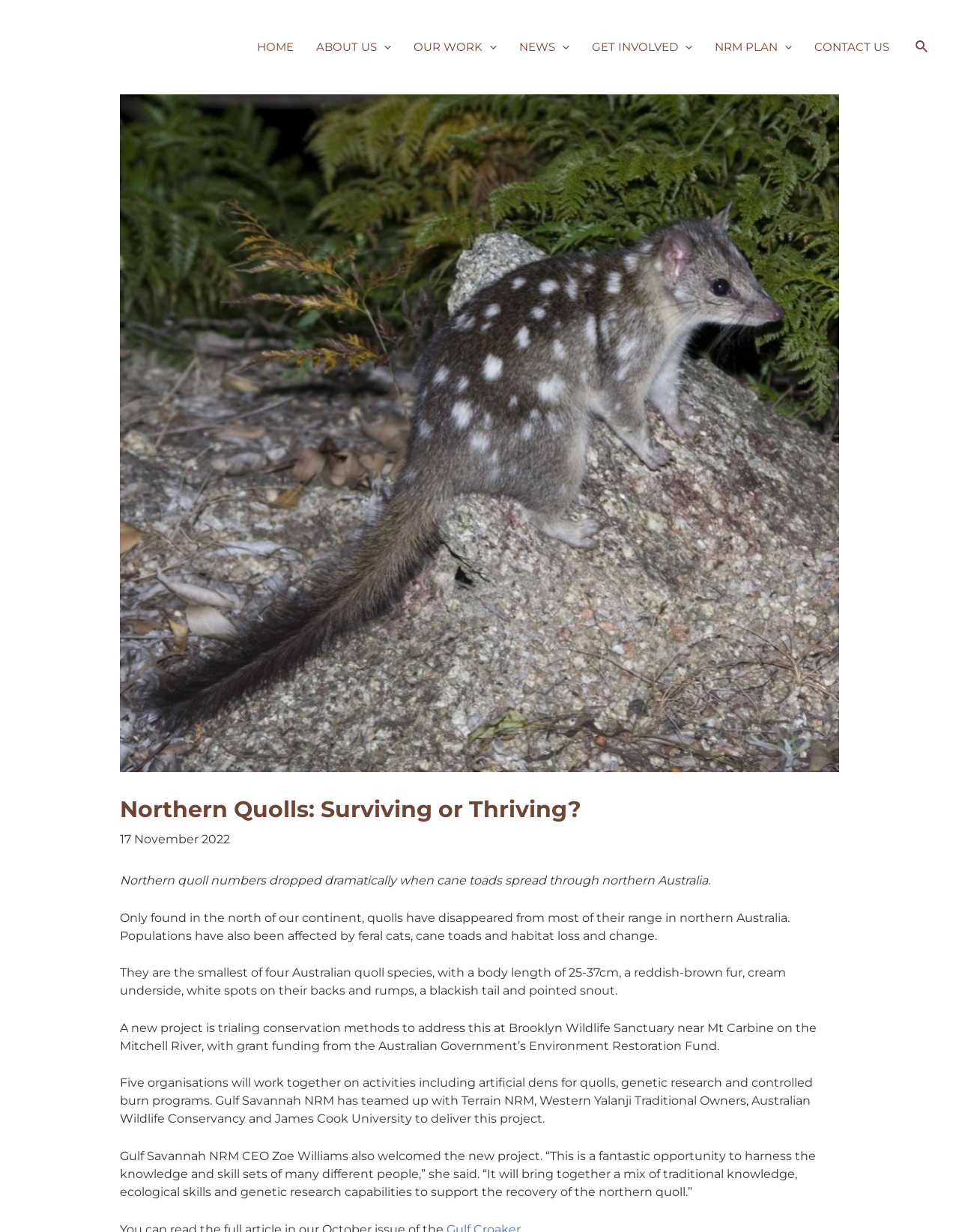What is the name of the fund that provided grant funding for the project?
Based on the content of the image, thoroughly explain and answer the question.

The webpage mentions that the project received grant funding from the Australian Government’s Environment Restoration Fund. This suggests that the fund is the source of funding for the project.